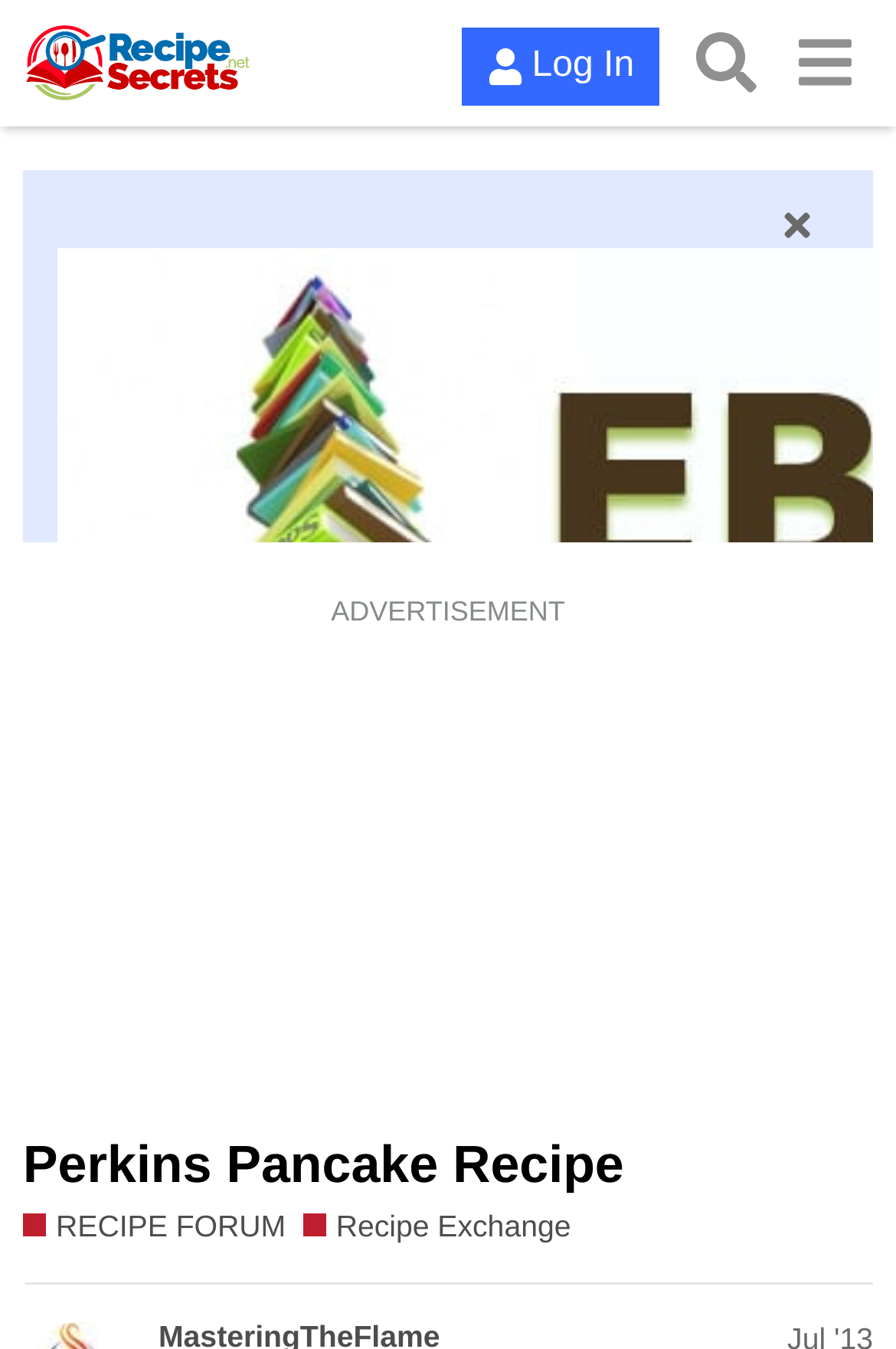Can you find the bounding box coordinates of the area I should click to execute the following instruction: "Explore the Recipe Exchange"?

[0.338, 0.894, 0.637, 0.925]